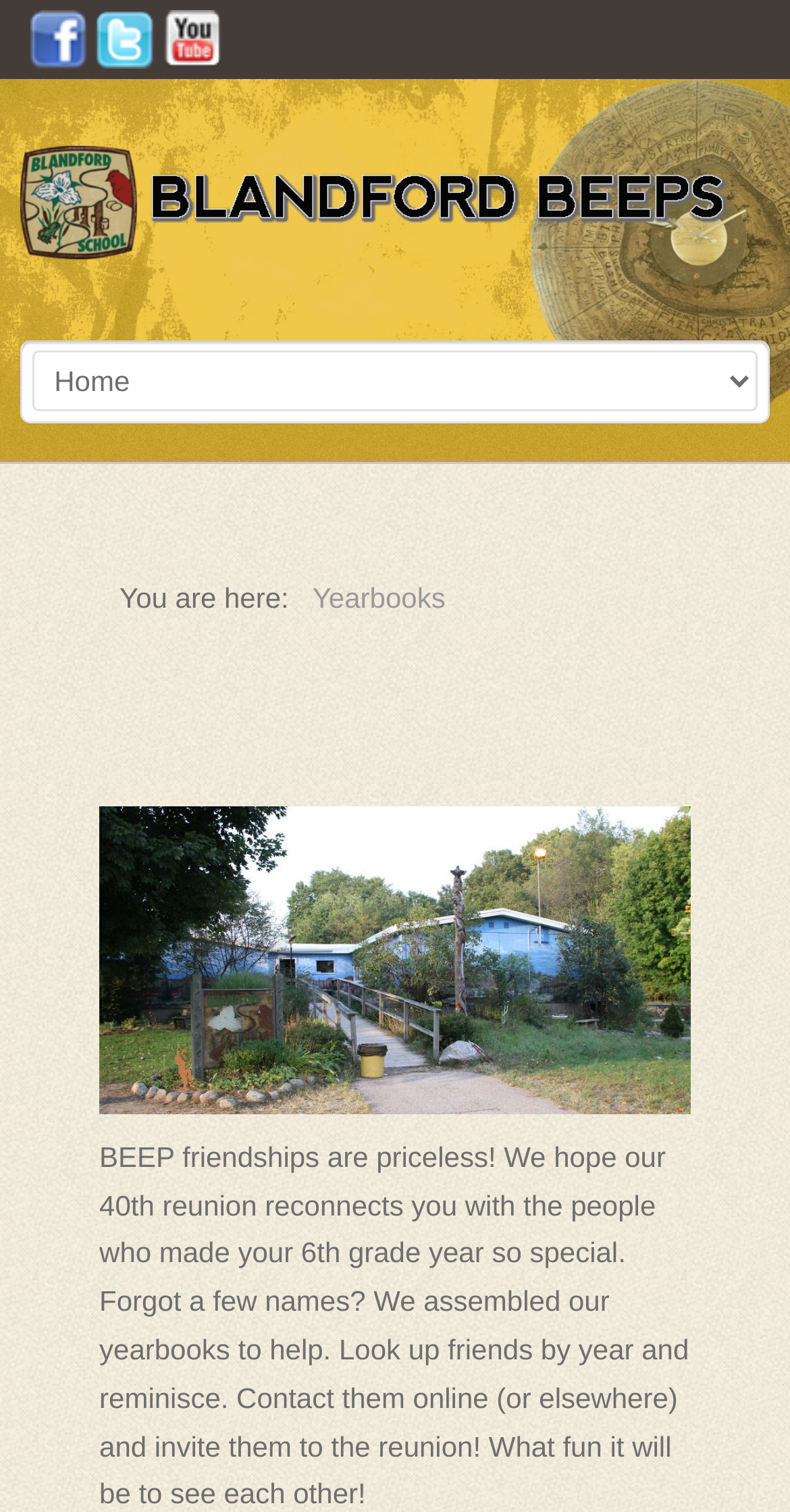What is the theme of the image on the webpage?
Give a one-word or short phrase answer based on the image.

Friendship